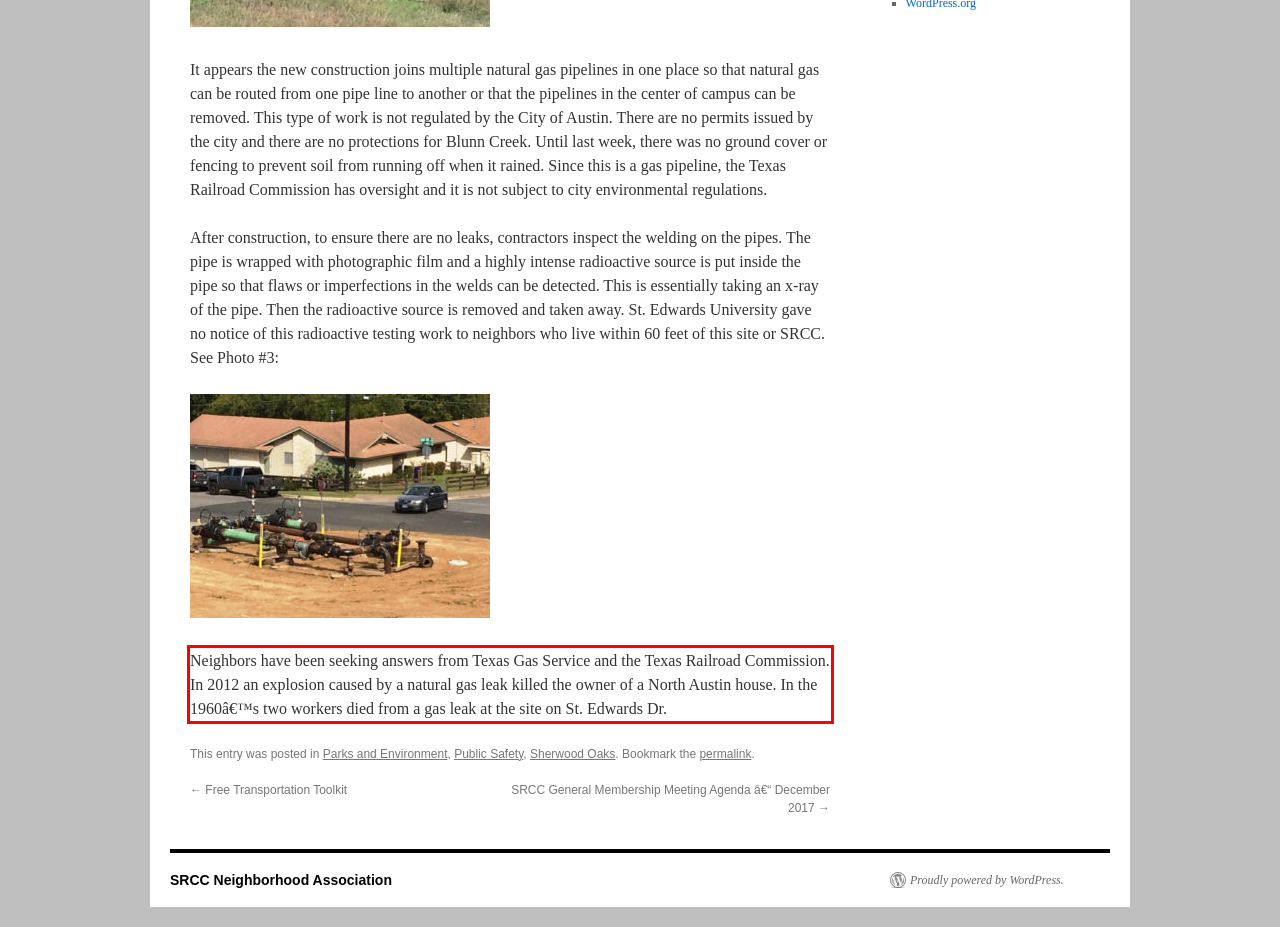Your task is to recognize and extract the text content from the UI element enclosed in the red bounding box on the webpage screenshot.

Neighbors have been seeking answers from Texas Gas Service and the Texas Railroad Commission. In 2012 an explosion caused by a natural gas leak killed the owner of a North Austin house. In the 1960â€™s two workers died from a gas leak at the site on St. Edwards Dr.